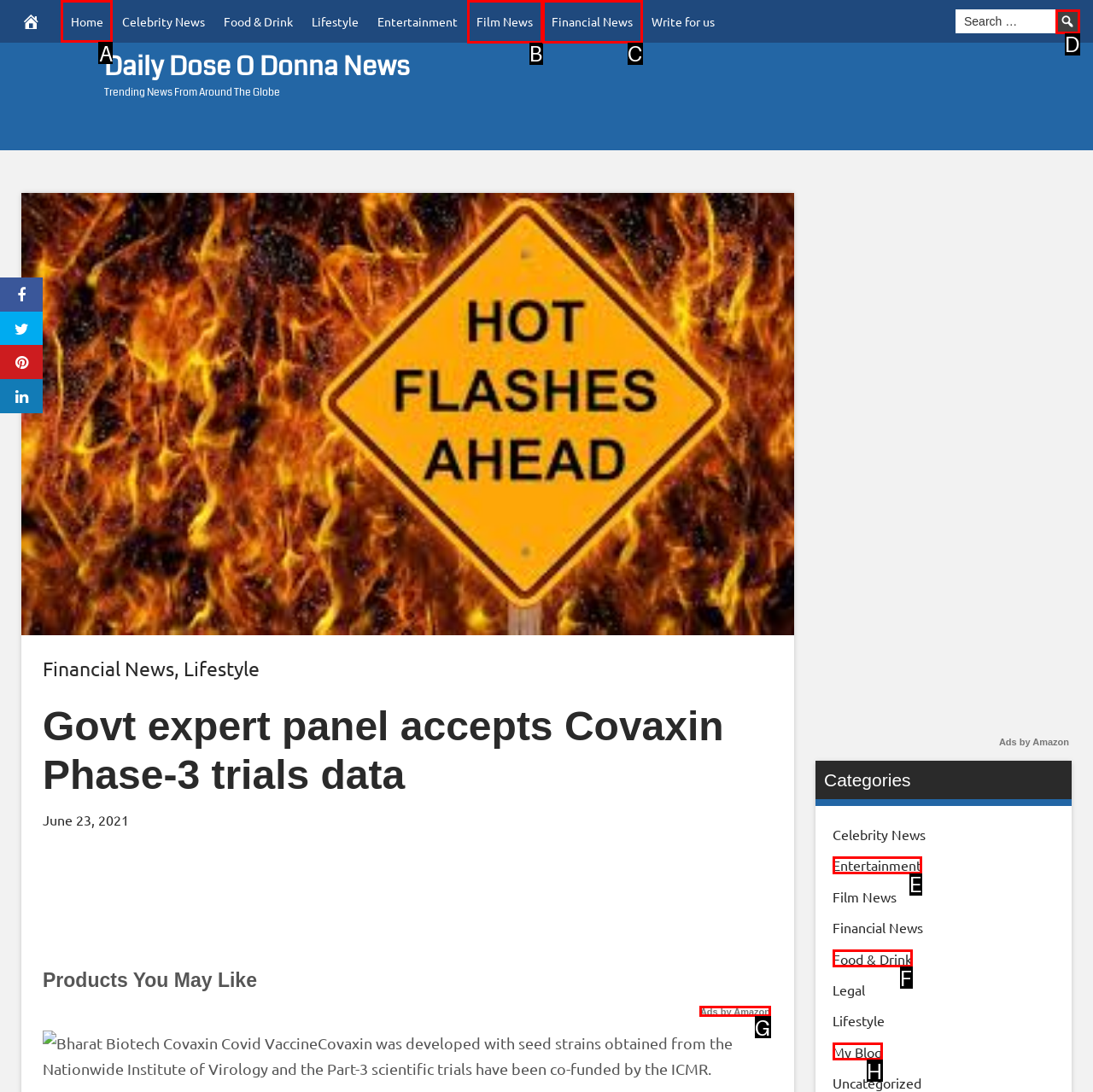Decide which letter you need to select to fulfill the task: Go to Home page
Answer with the letter that matches the correct option directly.

A